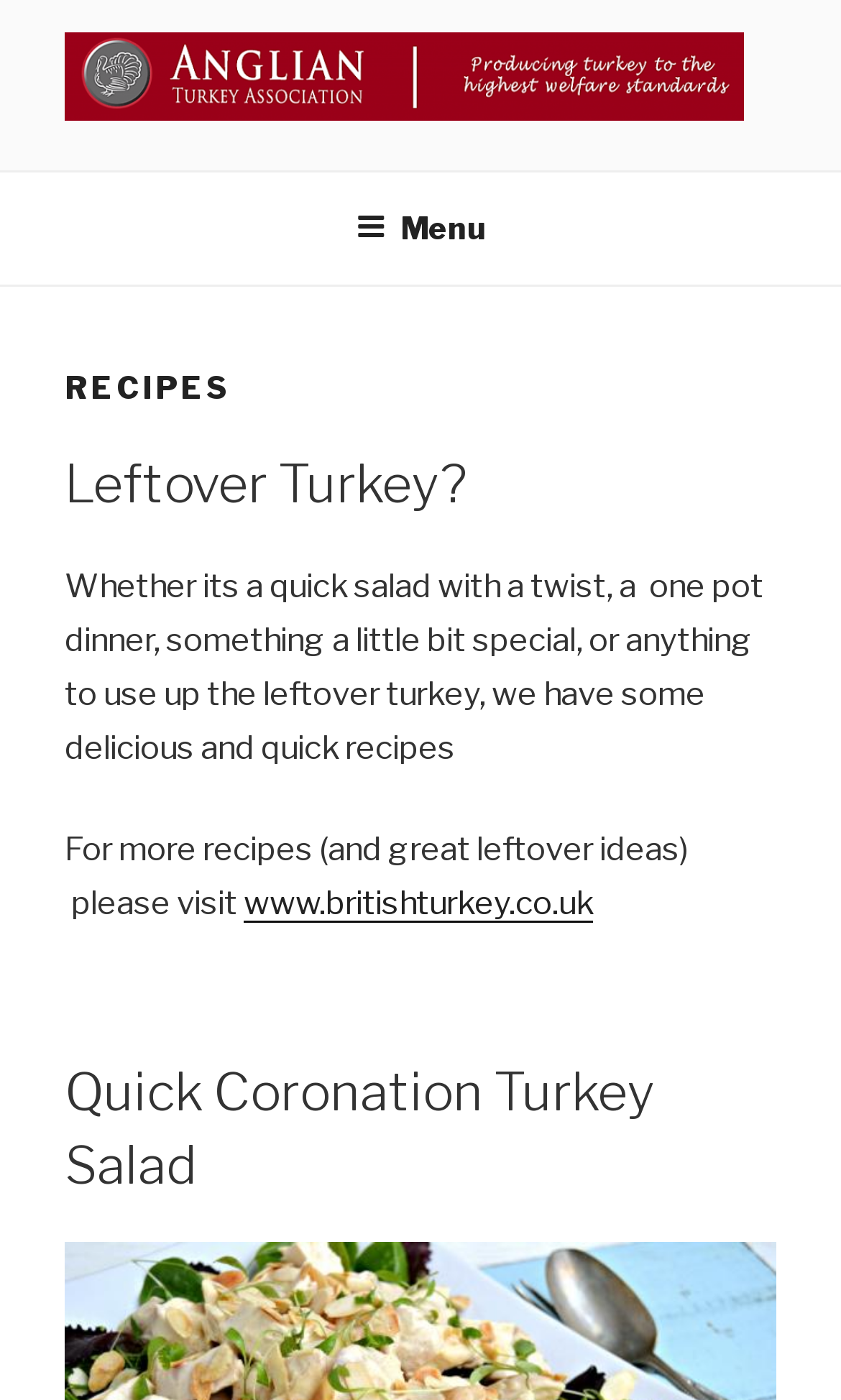Offer an extensive depiction of the webpage and its key elements.

The webpage is about leftover turkey recipes. At the top, there is a link to skip to the content and a logo of "anglianturkey.org.uk" with a link to the website. Below the logo, there is a brief description of the Anglian Turkey Association (ATA) and its focus on traditional farm fresh turkey production.

The main content is divided into sections, with a top menu navigation bar that can be expanded by clicking the "Menu" button. The menu has a header section with two headings: "RECIPES" and "Leftover Turkey?".

Under the "Leftover Turkey?" heading, there is a paragraph of text that introduces the recipes available on the page, including quick salads, one-pot dinners, and special dishes to use up leftover turkey. Below this text, there is a link to visit "www.britishturkey.co.uk" for more recipes and leftover ideas.

The page also features a heading "Quick Coronation Turkey Salad", which suggests that this recipe is one of the options available on the page. There are likely more recipes listed below this heading, but they are not included in the provided accessibility tree.